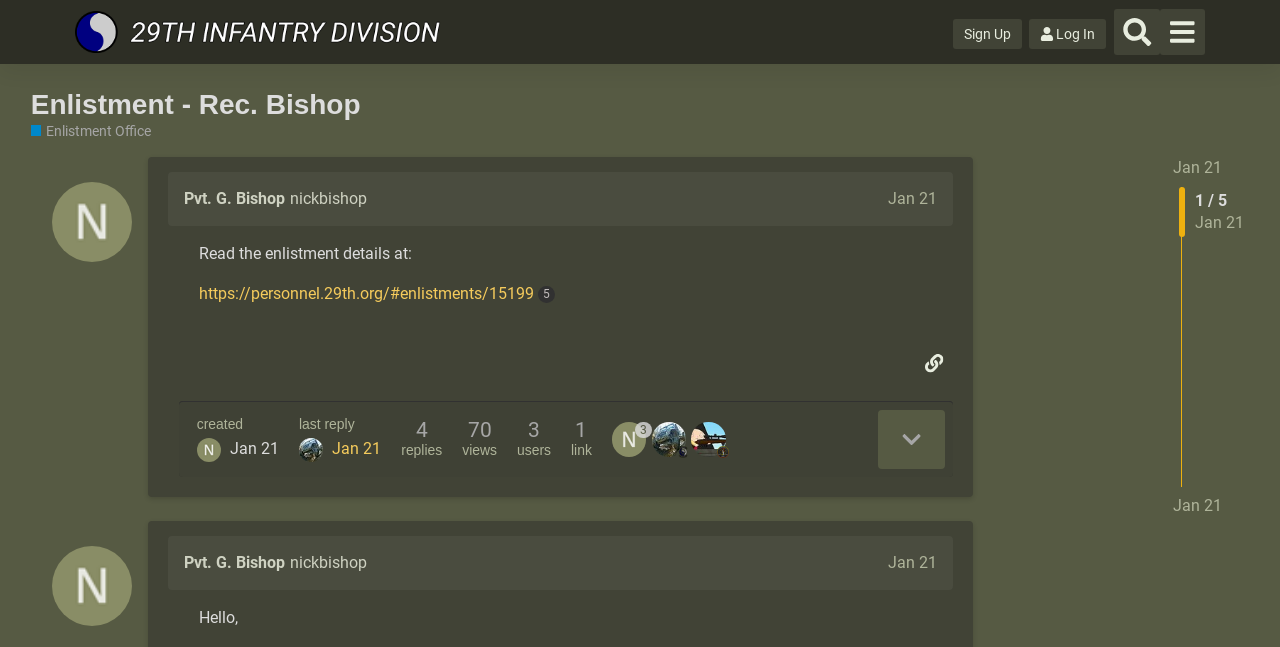Please extract and provide the main headline of the webpage.

Enlistment - Rec. Bishop